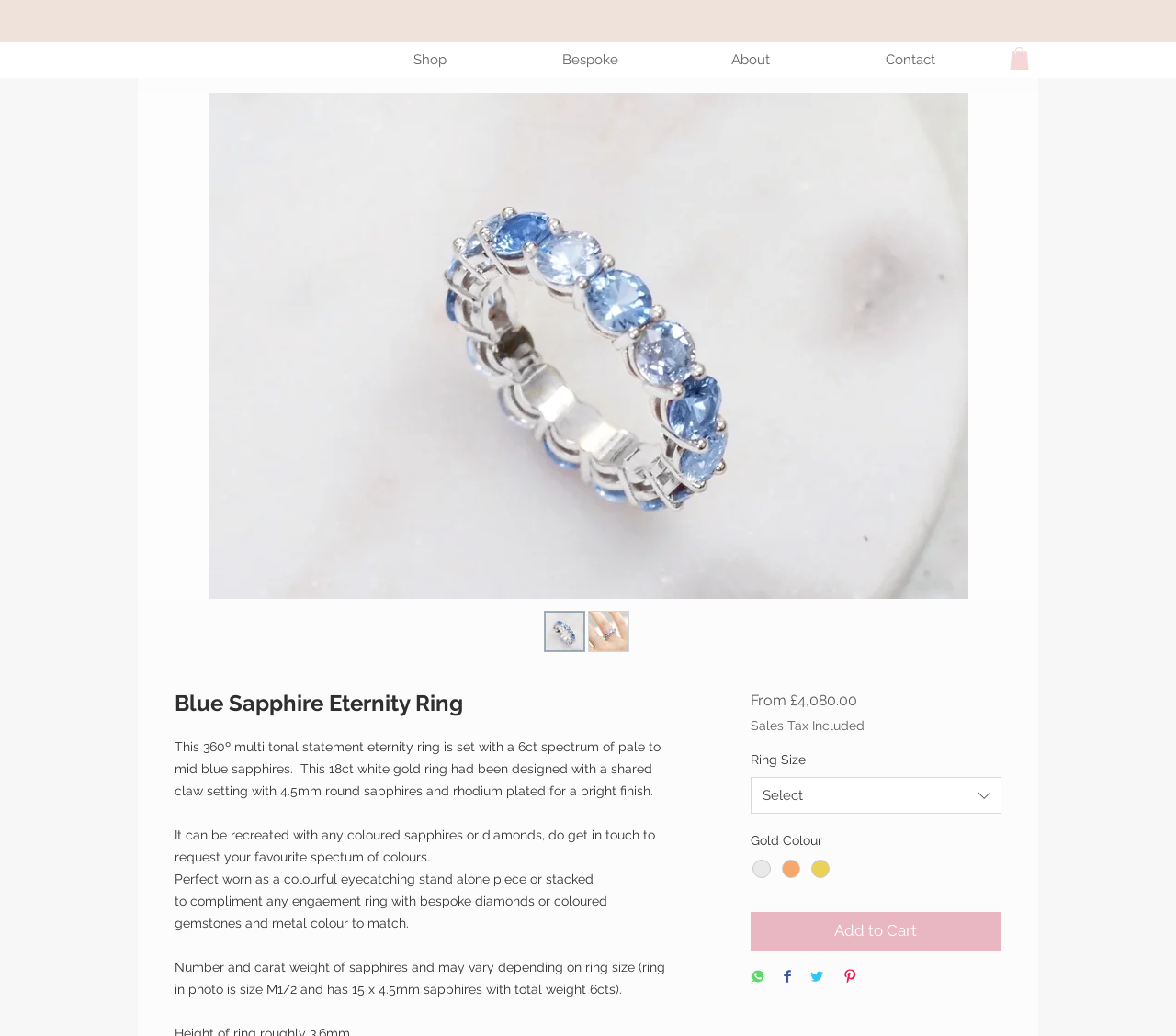Find the bounding box coordinates of the clickable area required to complete the following action: "Click the 'Shop' link".

[0.297, 0.042, 0.434, 0.074]